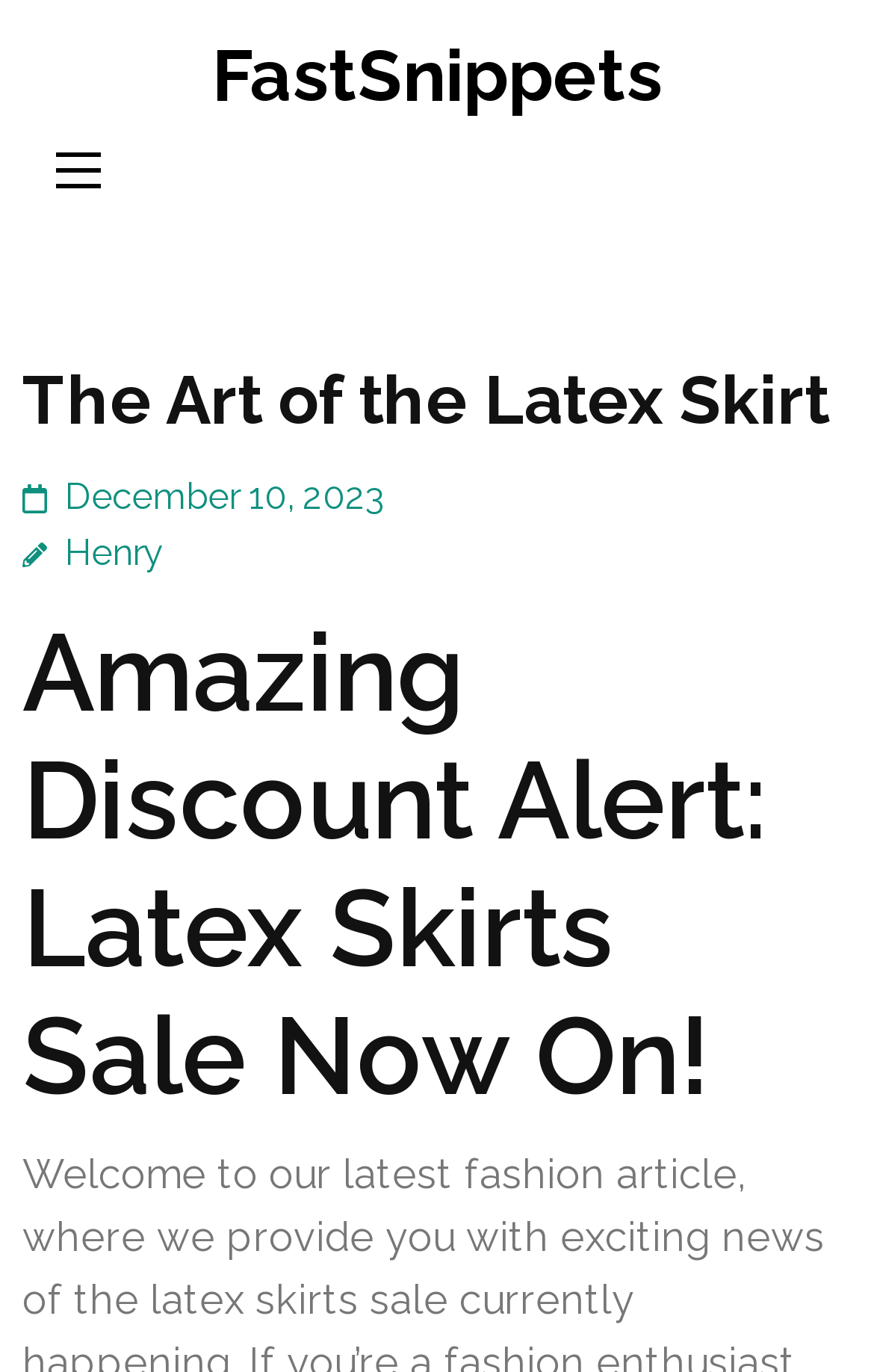Please determine the main heading text of this webpage.

The Art of the Latex Skirt